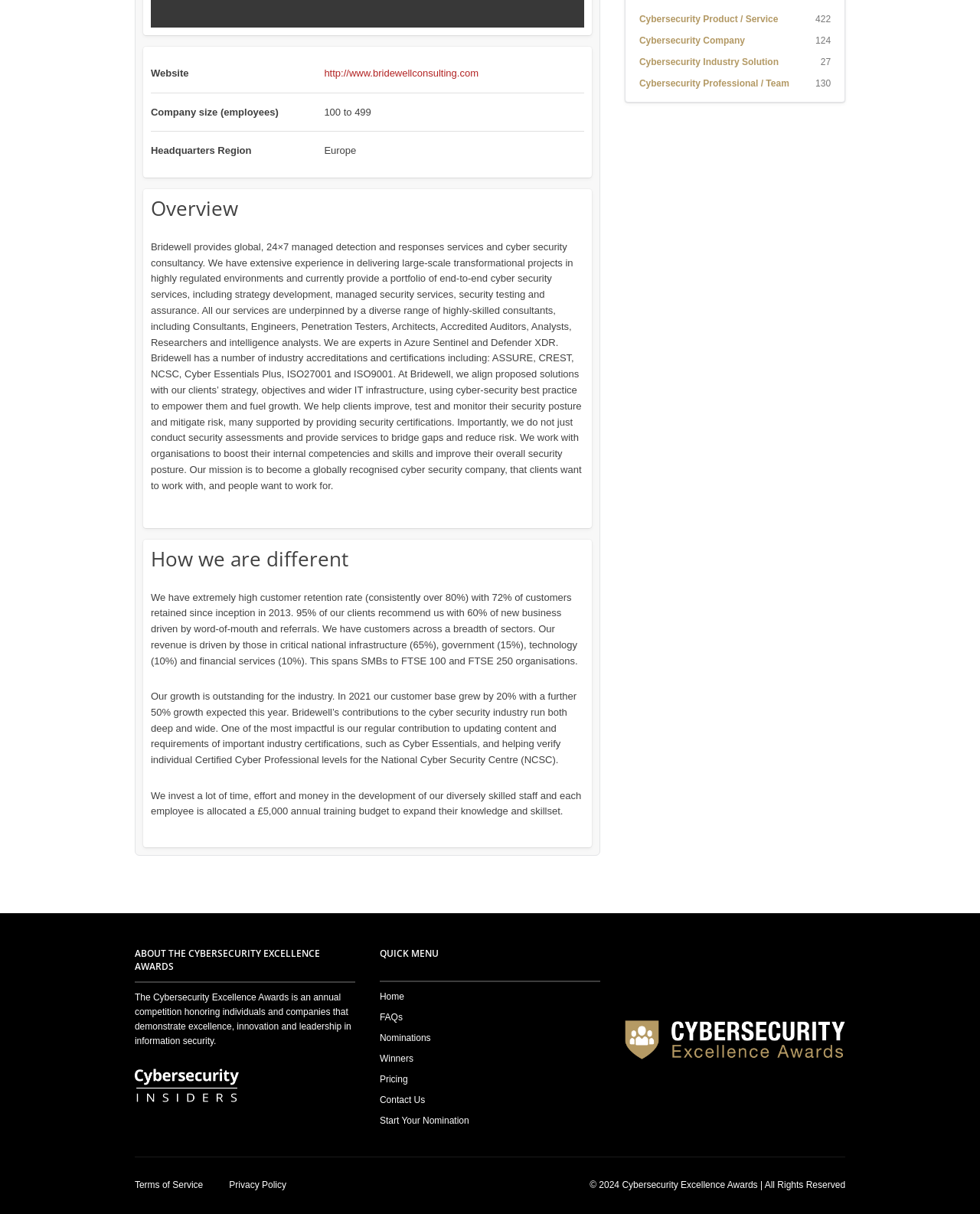Given the following UI element description: "Cybersecurity Industry Solution 27", find the bounding box coordinates in the webpage screenshot.

[0.646, 0.042, 0.854, 0.06]